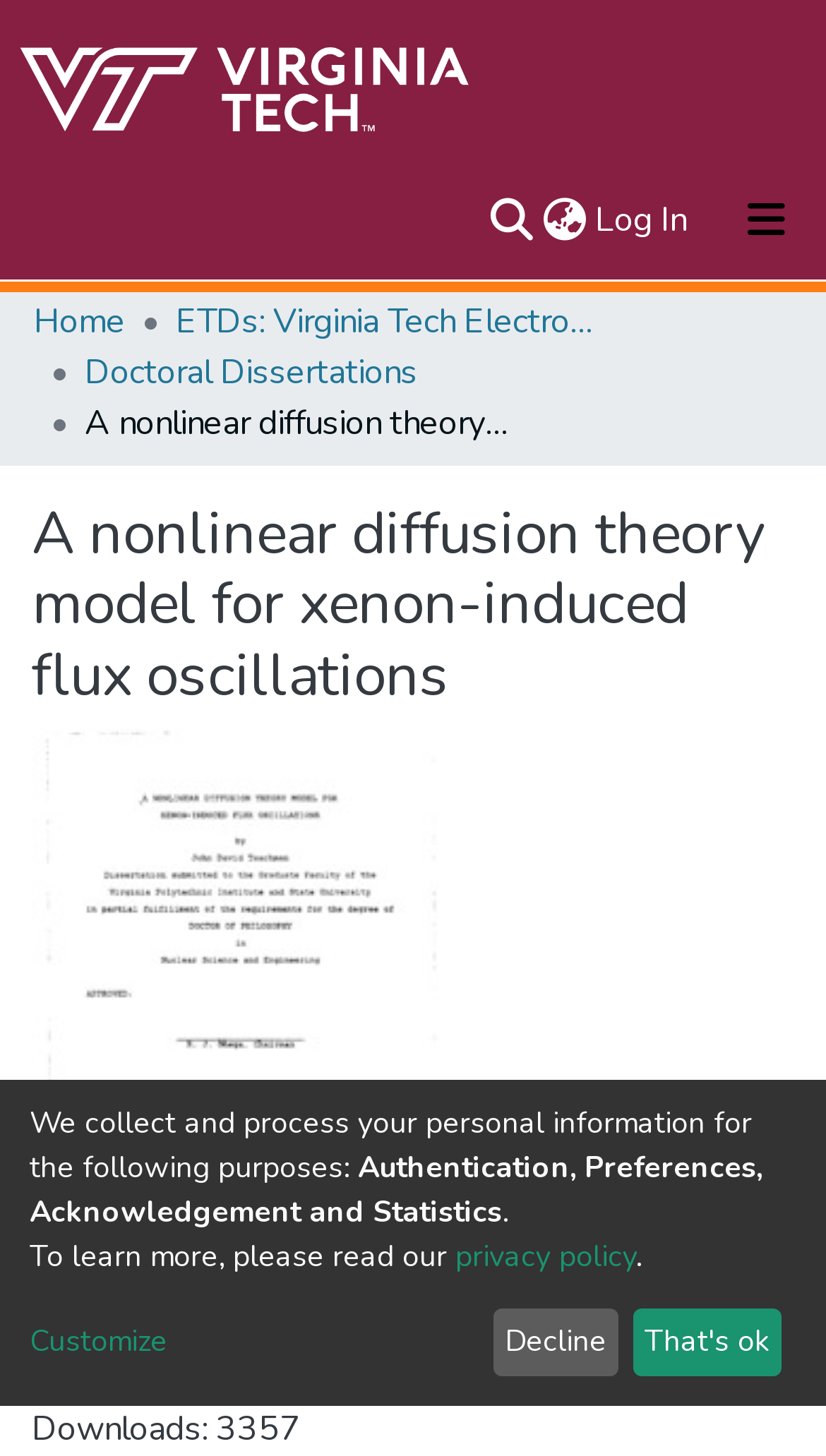Identify the text that serves as the heading for the webpage and generate it.

A nonlinear diffusion theory model for xenon-induced flux oscillations